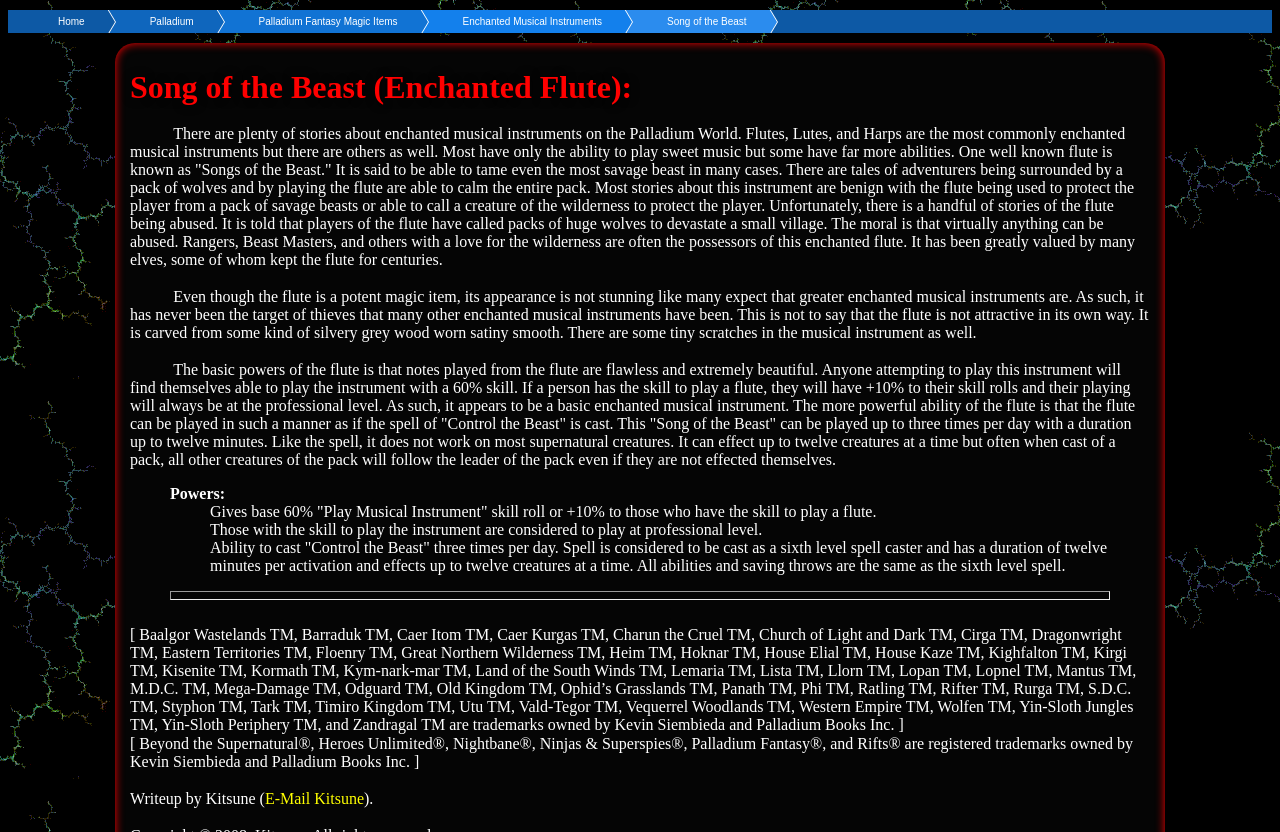Using the image as a reference, answer the following question in as much detail as possible:
What is the name of the enchanted flute?

The webpage is about an enchanted flute, and the heading 'Song of the Beast (Enchanted Flute):' suggests that the name of the flute is 'Song of the Beast'.